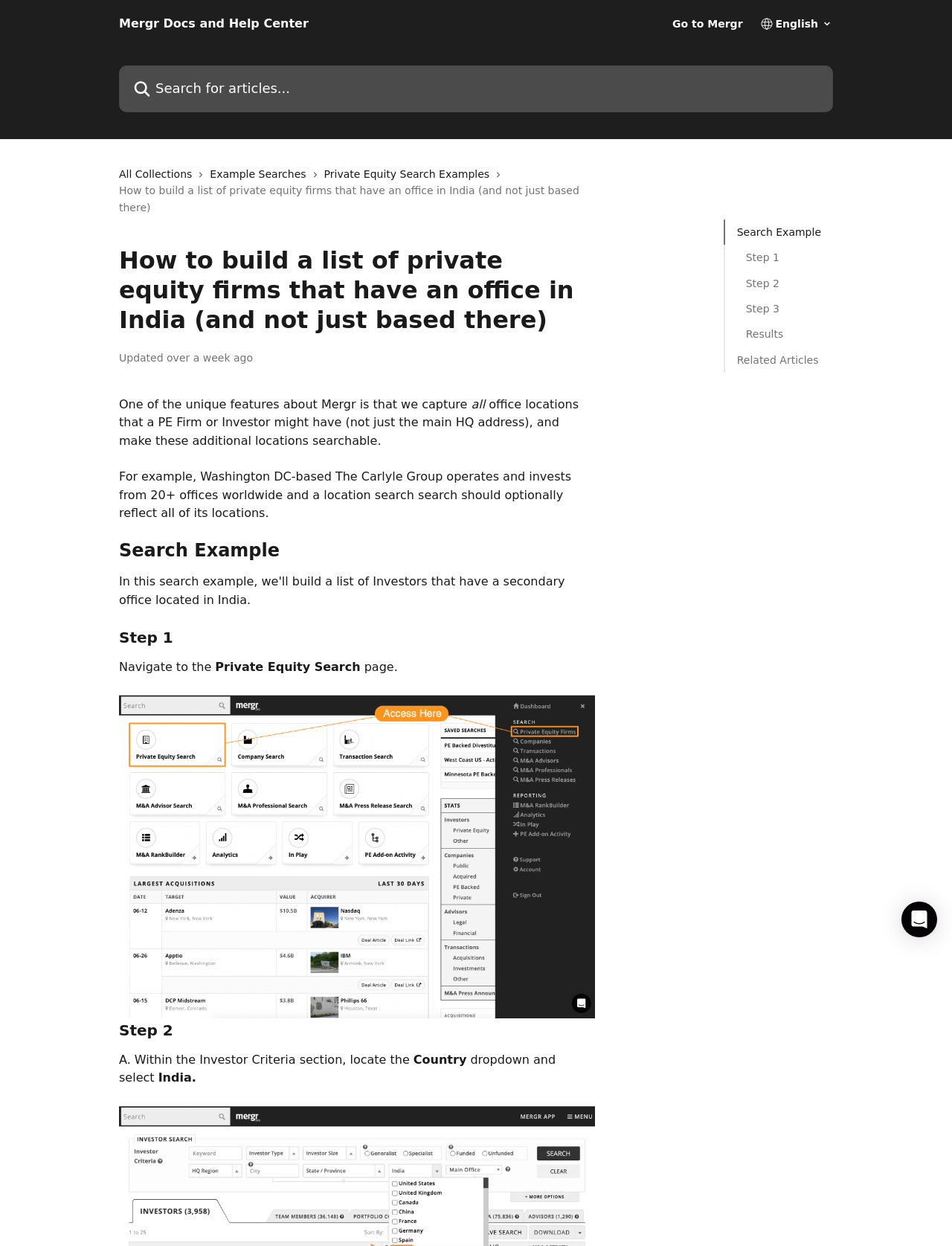What is the feature of Mergr mentioned in the webpage?
Can you give a detailed and elaborate answer to the question?

The webpage highlights Mergr's unique feature of capturing all office locations of private equity firms and investors, making them searchable, which is not limited to just the main HQ address.